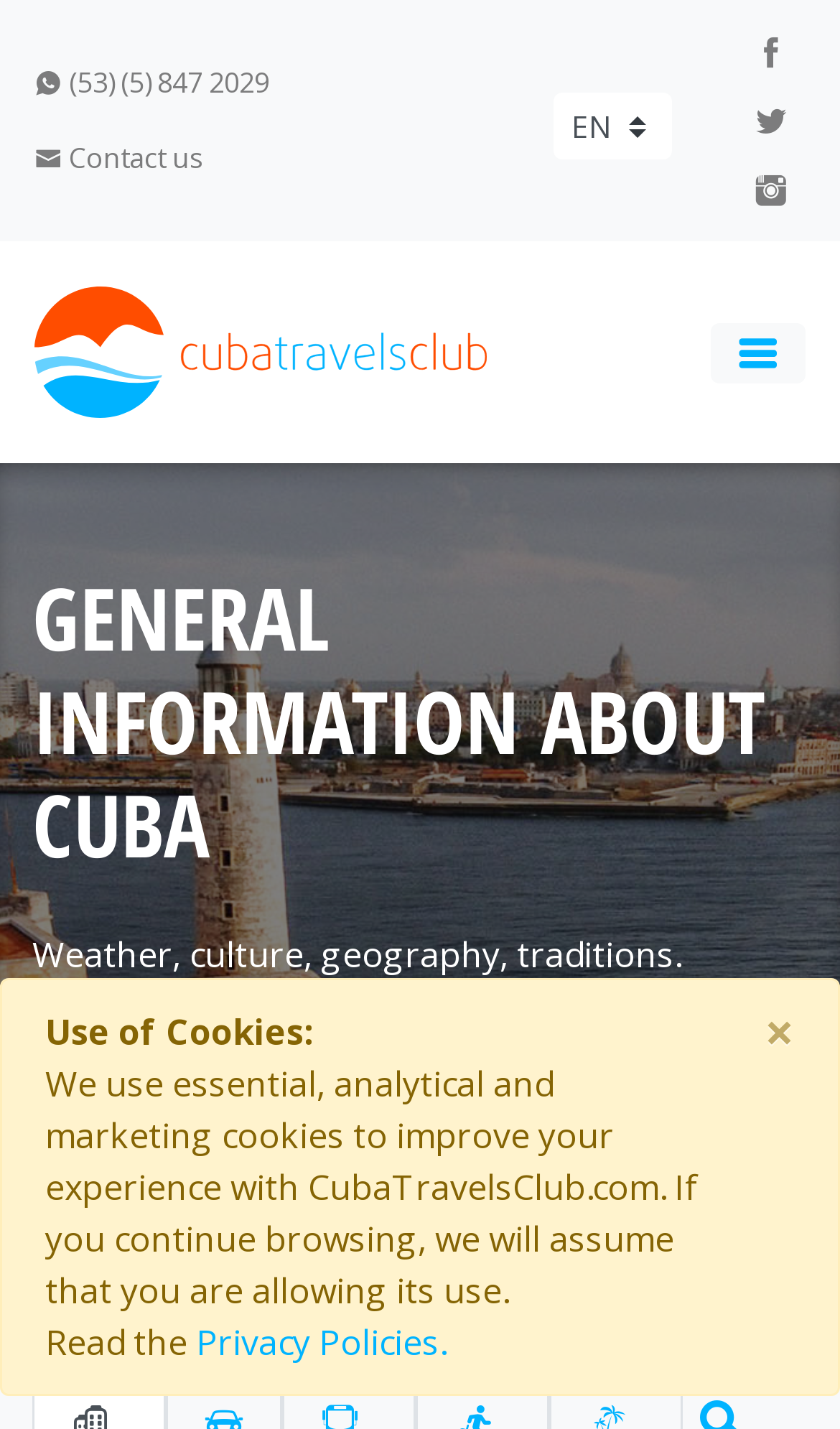Please identify the bounding box coordinates of the element that needs to be clicked to execute the following command: "Click the 'CubaTravelsClub' link". Provide the bounding box using four float numbers between 0 and 1, formatted as [left, top, right, bottom].

[0.041, 0.193, 0.579, 0.3]